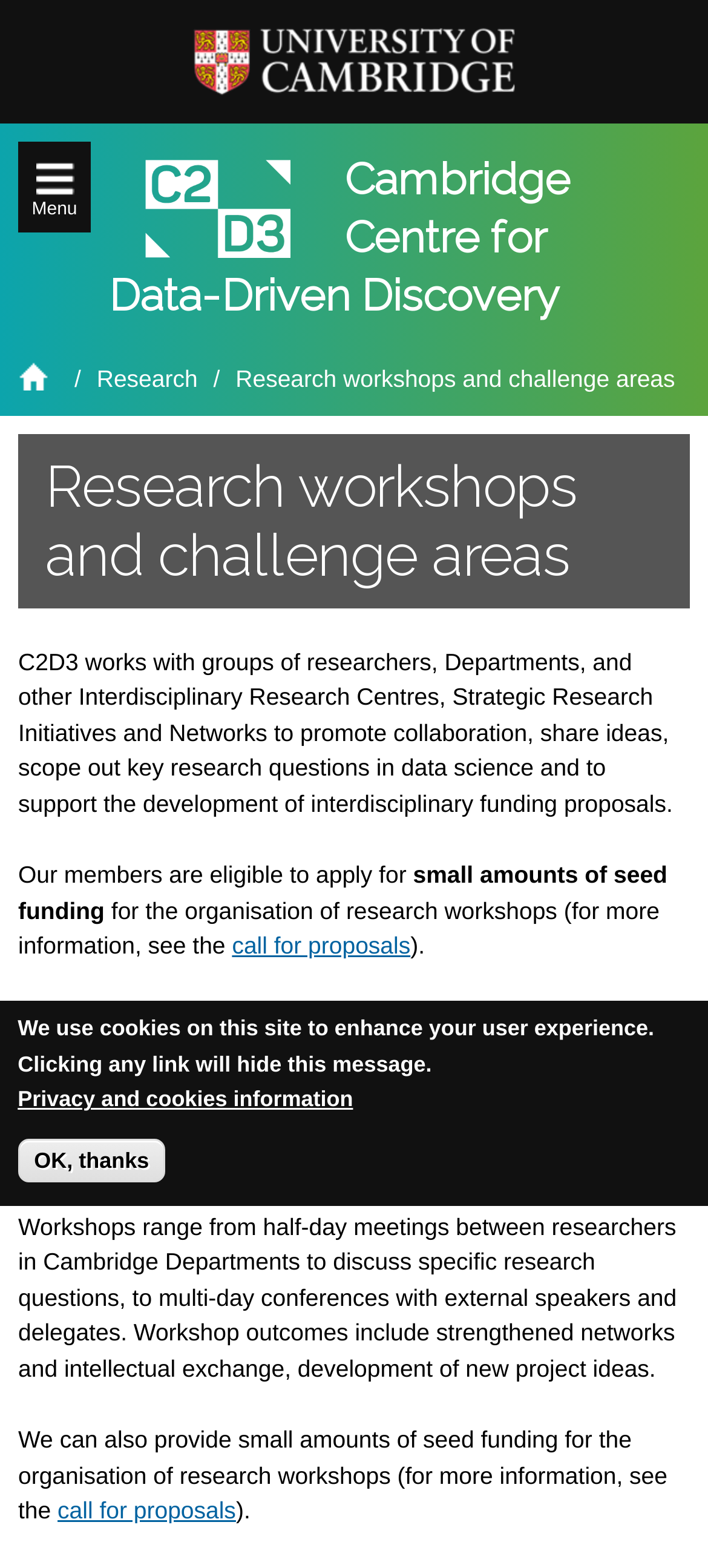Determine the coordinates of the bounding box that should be clicked to complete the instruction: "Read about call for proposals". The coordinates should be represented by four float numbers between 0 and 1: [left, top, right, bottom].

[0.328, 0.594, 0.58, 0.612]